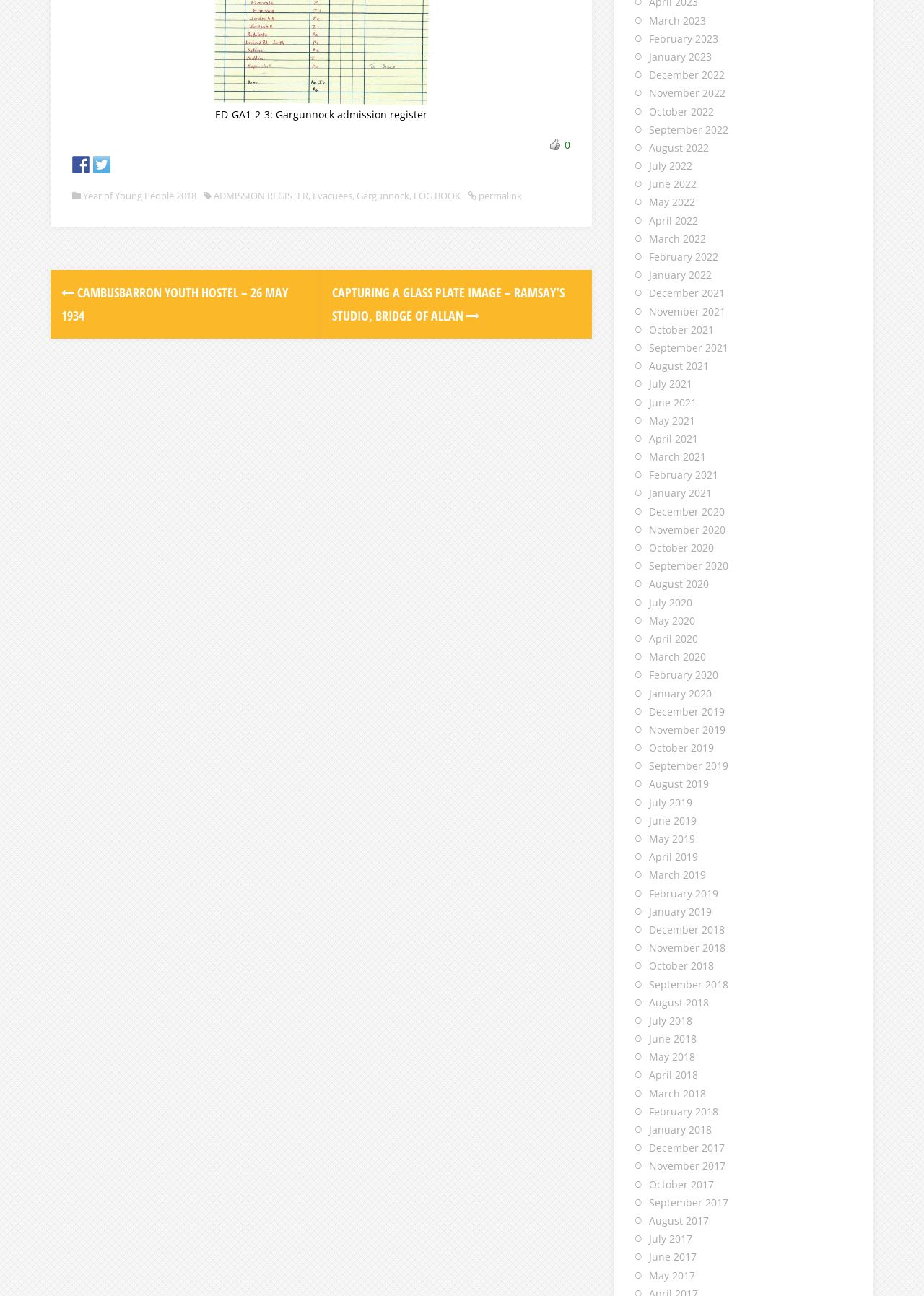Identify the coordinates of the bounding box for the element that must be clicked to accomplish the instruction: "Click the Facebook link".

[0.078, 0.121, 0.097, 0.134]